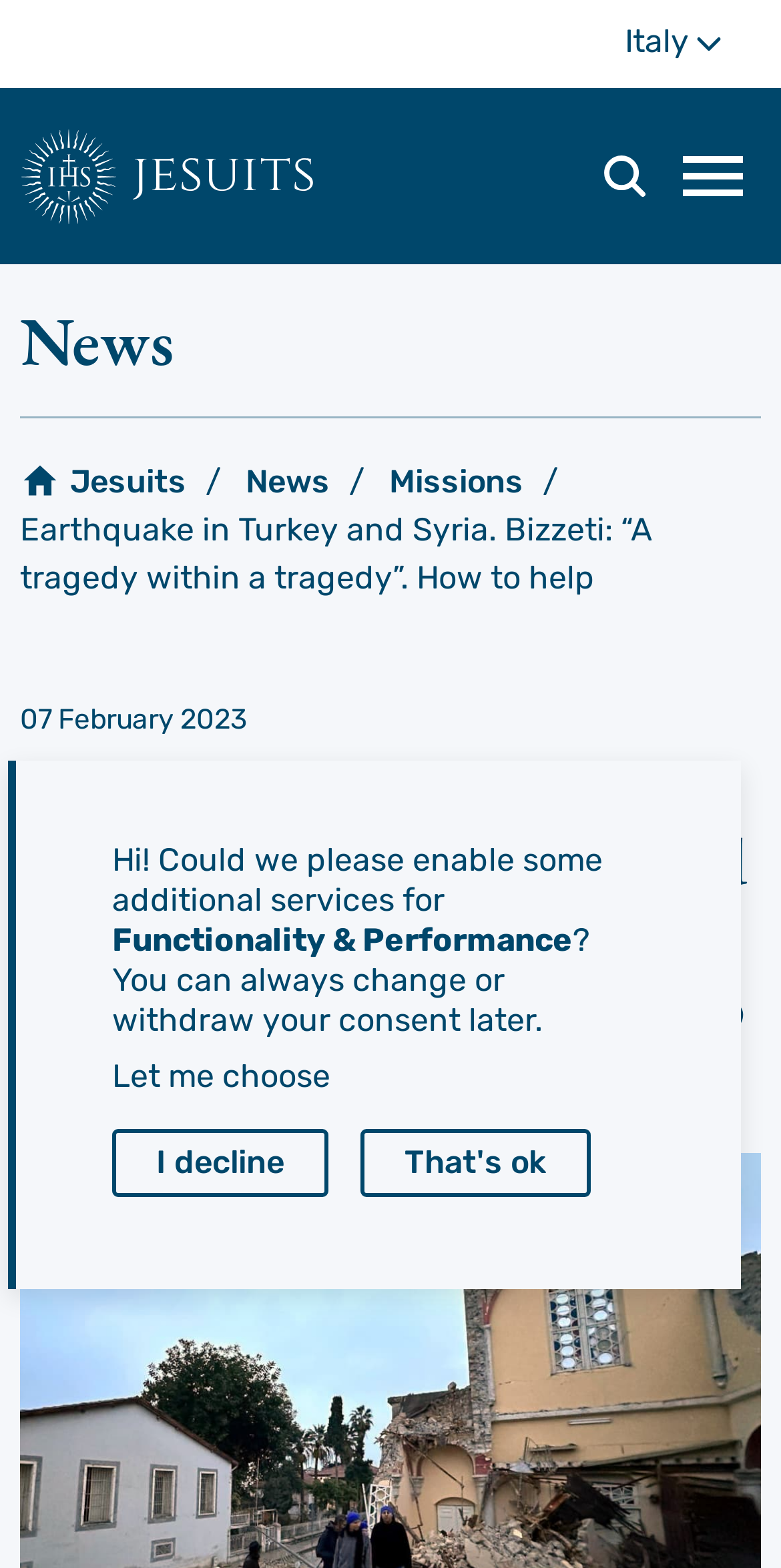Determine the bounding box coordinates for the UI element with the following description: "Missions". The coordinates should be four float numbers between 0 and 1, represented as [left, top, right, bottom].

[0.115, 0.486, 0.308, 0.513]